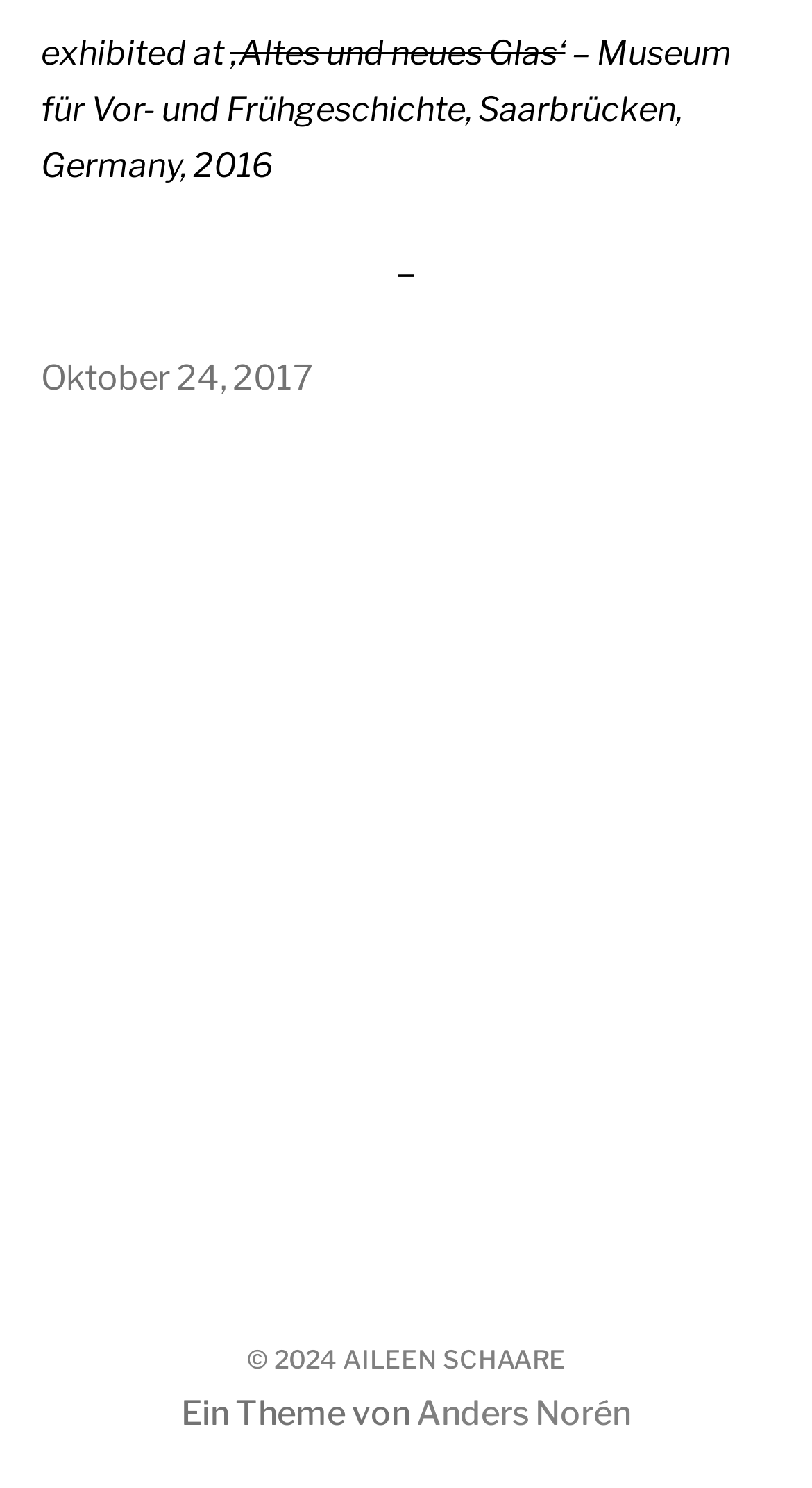What is the theme of the website by?
Based on the content of the image, thoroughly explain and answer the question.

The answer can be found in the link element with the text 'Anders Norén'. This text is likely the name of the person who created the theme of the website, and it is located at the bottom of the webpage.